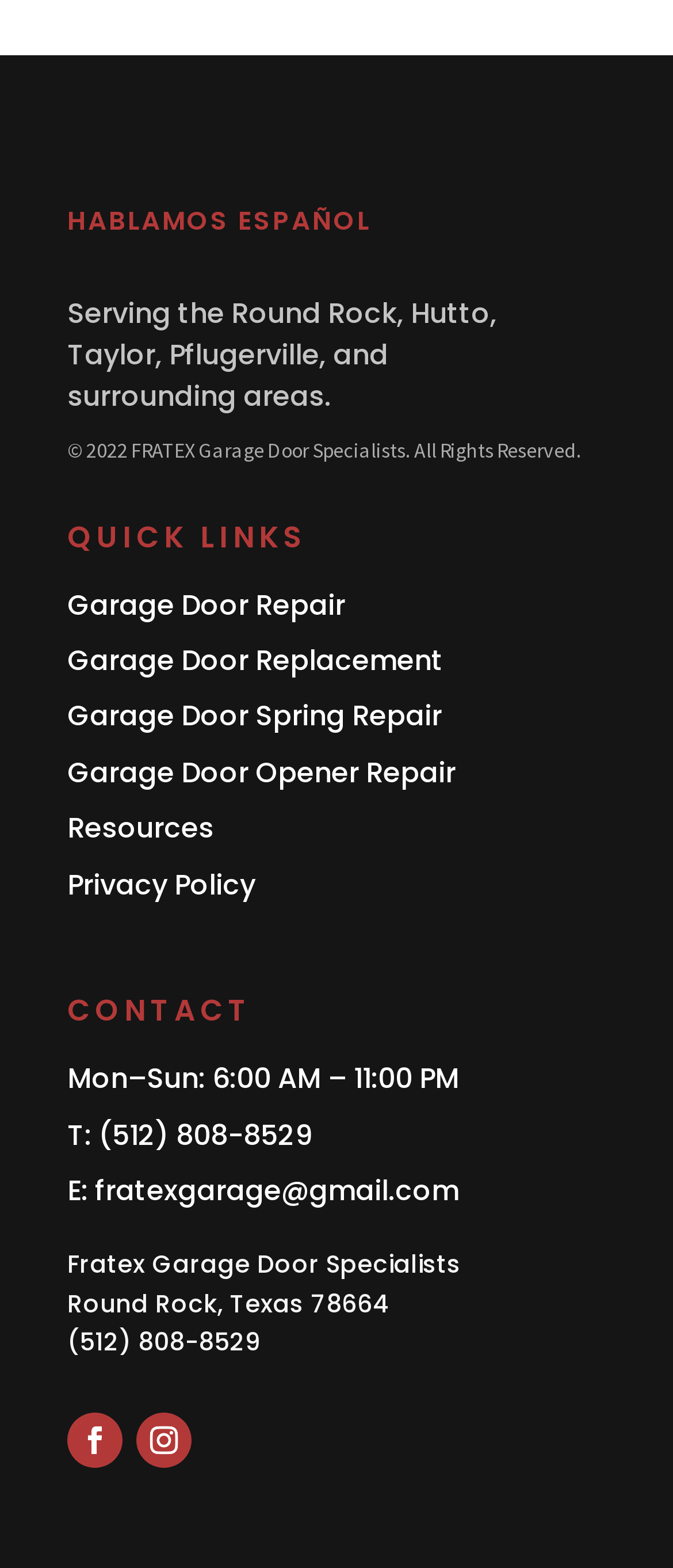Answer the question below in one word or phrase:
What services are offered?

Garage door repair, replacement, etc.